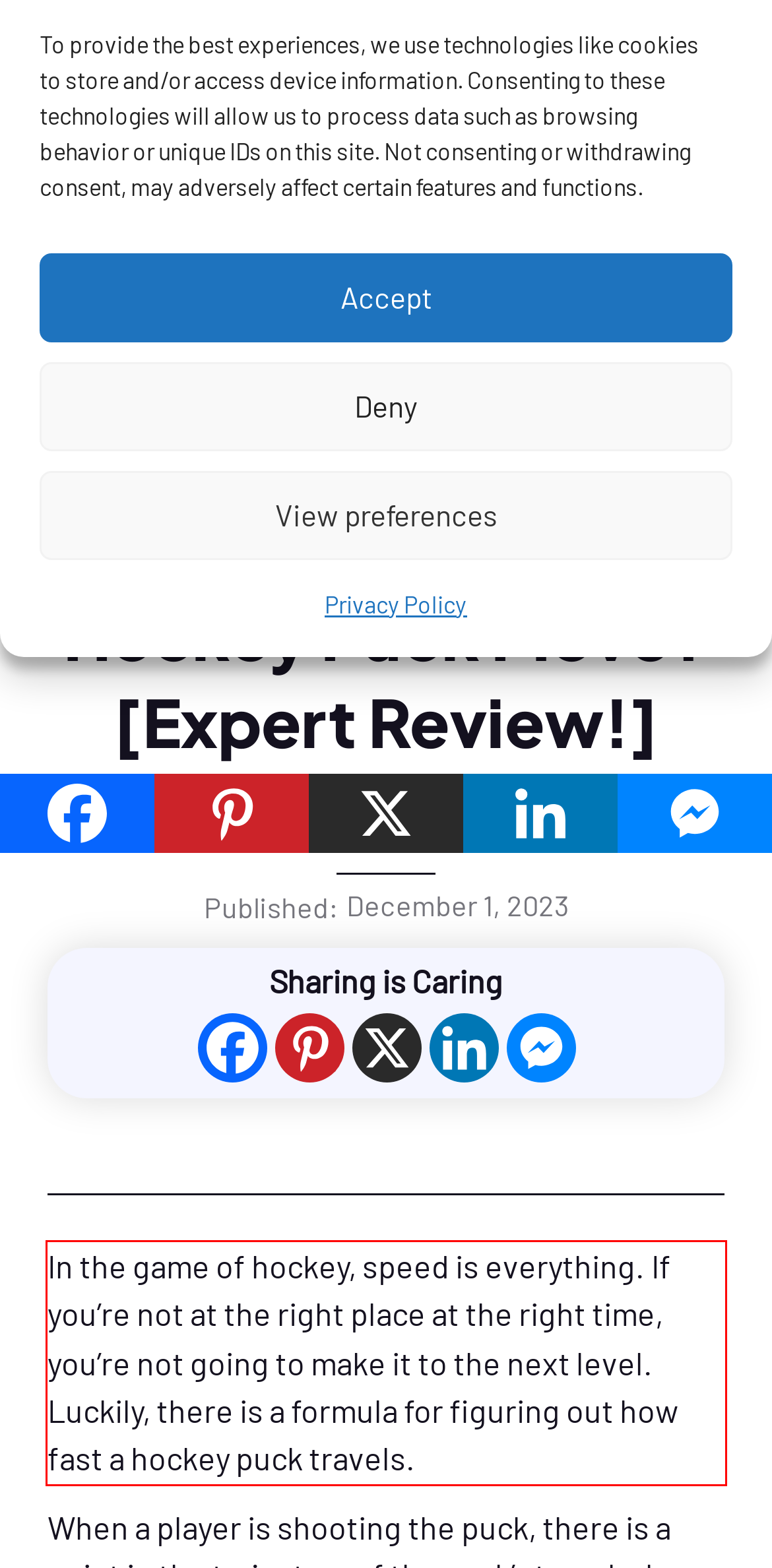Analyze the screenshot of the webpage that features a red bounding box and recognize the text content enclosed within this red bounding box.

In the game of hockey, speed is everything. If you’re not at the right place at the right time, you’re not going to make it to the next level. Luckily, there is a formula for figuring out how fast a hockey puck travels.